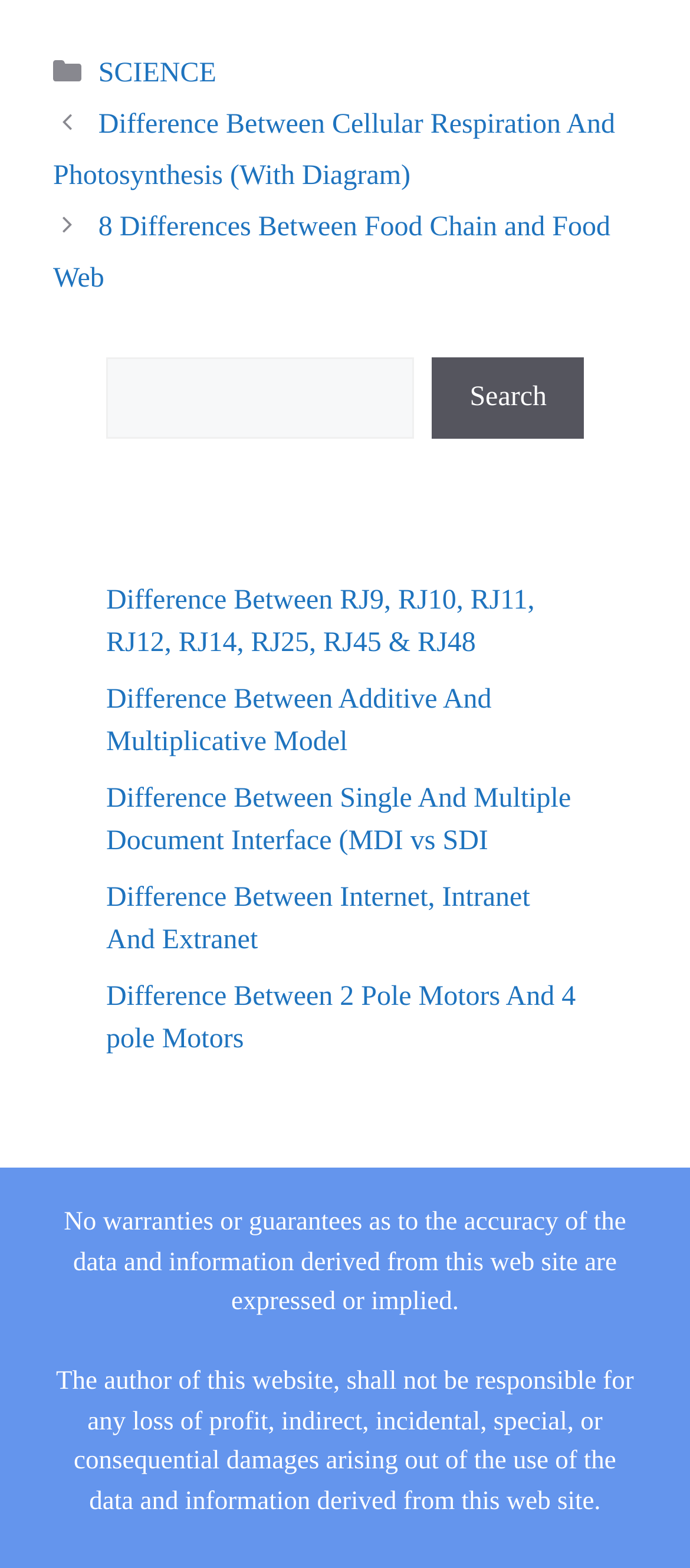Please provide a comprehensive response to the question based on the details in the image: What is the category of the first post?

The first post is categorized under 'SCIENCE' as indicated by the link 'SCIENCE' in the footer section.